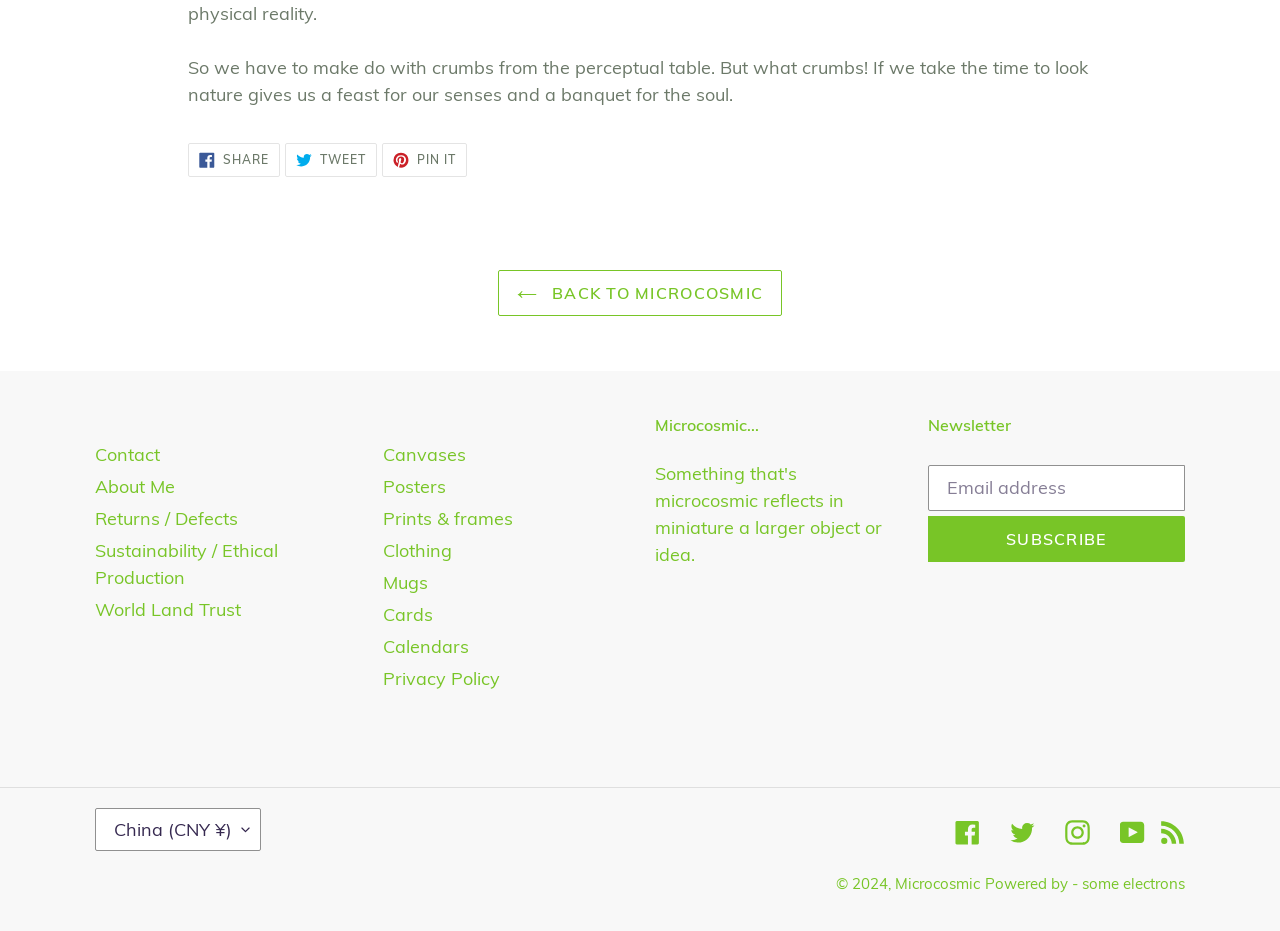Pinpoint the bounding box coordinates of the clickable area necessary to execute the following instruction: "Subscribe to the newsletter". The coordinates should be given as four float numbers between 0 and 1, namely [left, top, right, bottom].

[0.725, 0.554, 0.926, 0.604]